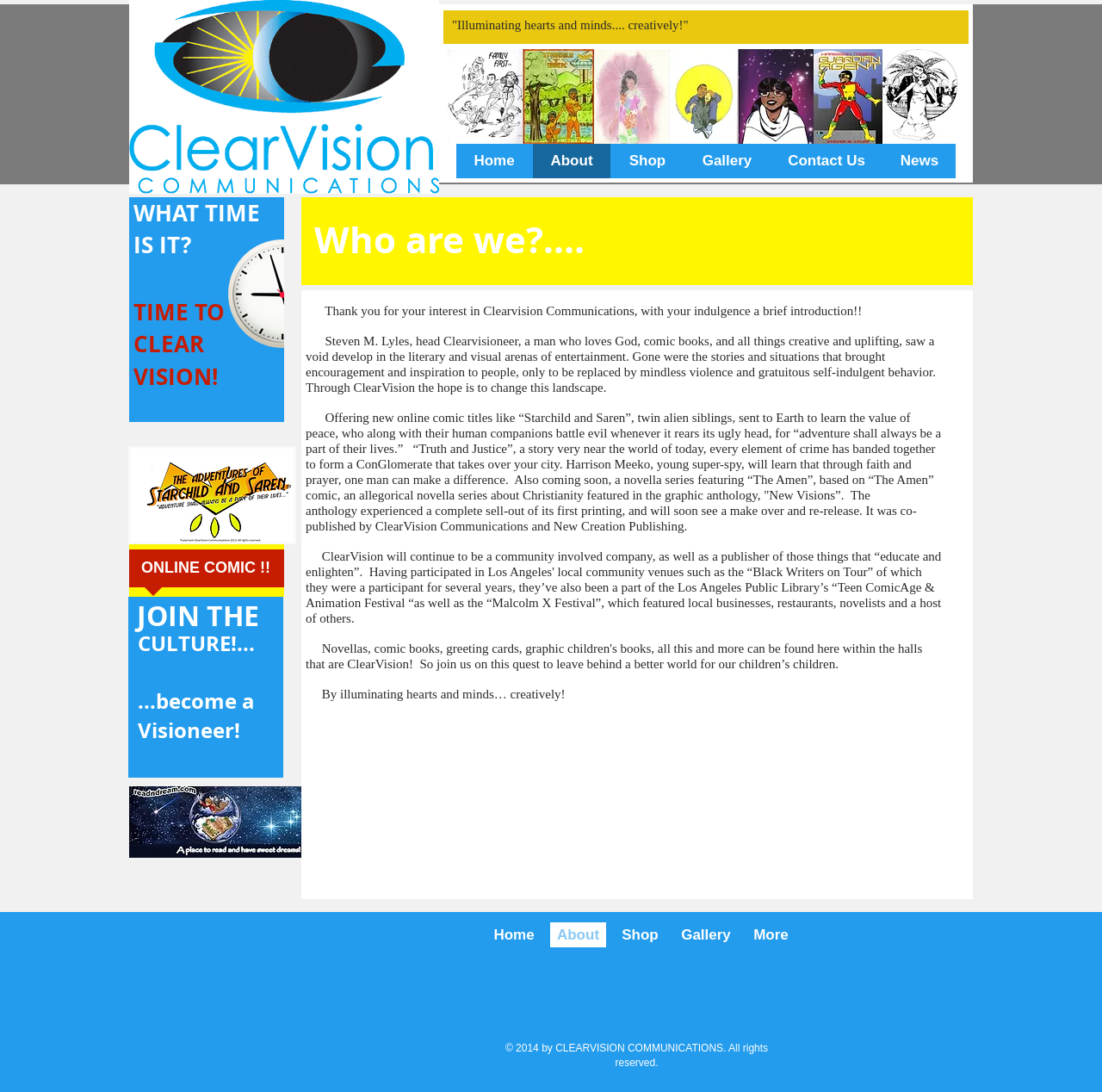Please determine the bounding box coordinates of the element to click on in order to accomplish the following task: "Click the 'Shop' link". Ensure the coordinates are four float numbers ranging from 0 to 1, i.e., [left, top, right, bottom].

[0.554, 0.132, 0.62, 0.163]